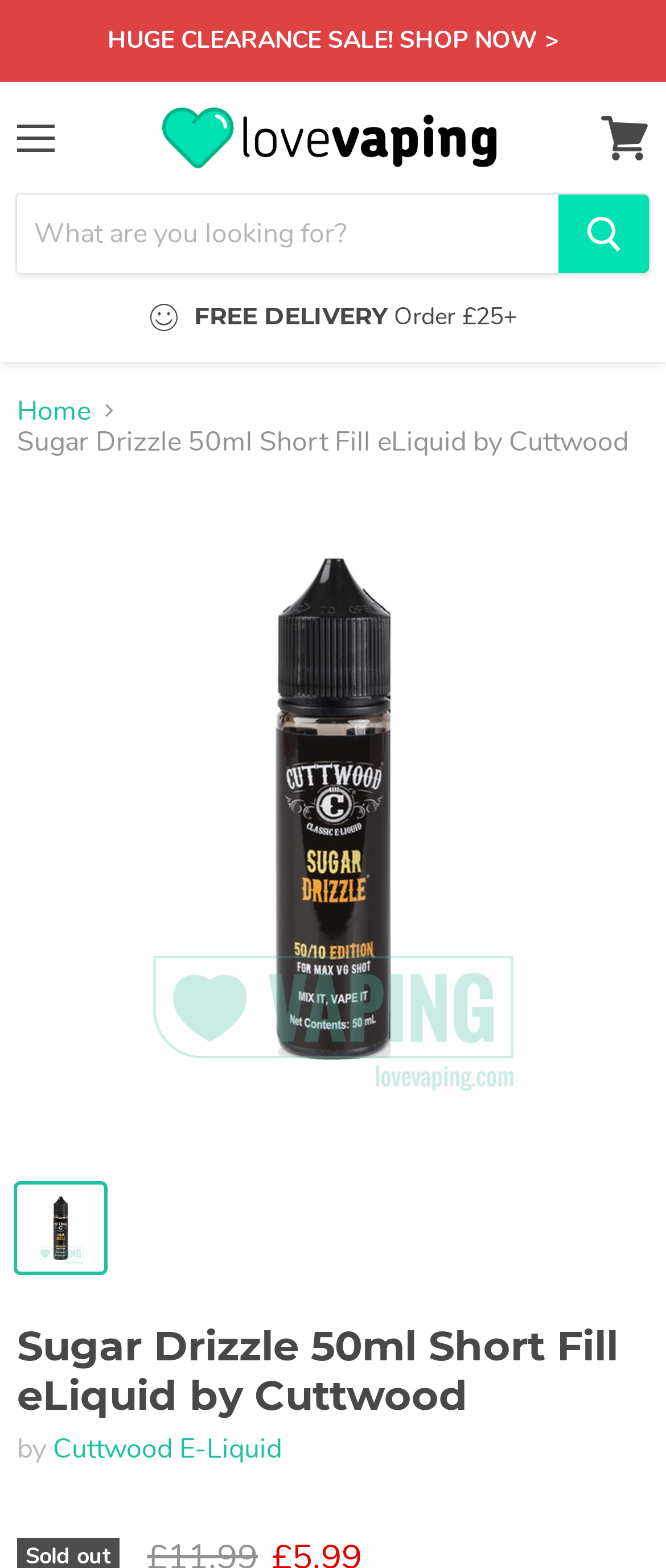Kindly determine the bounding box coordinates for the area that needs to be clicked to execute this instruction: "View Cuttwood E-Liquid".

[0.079, 0.912, 0.423, 0.936]